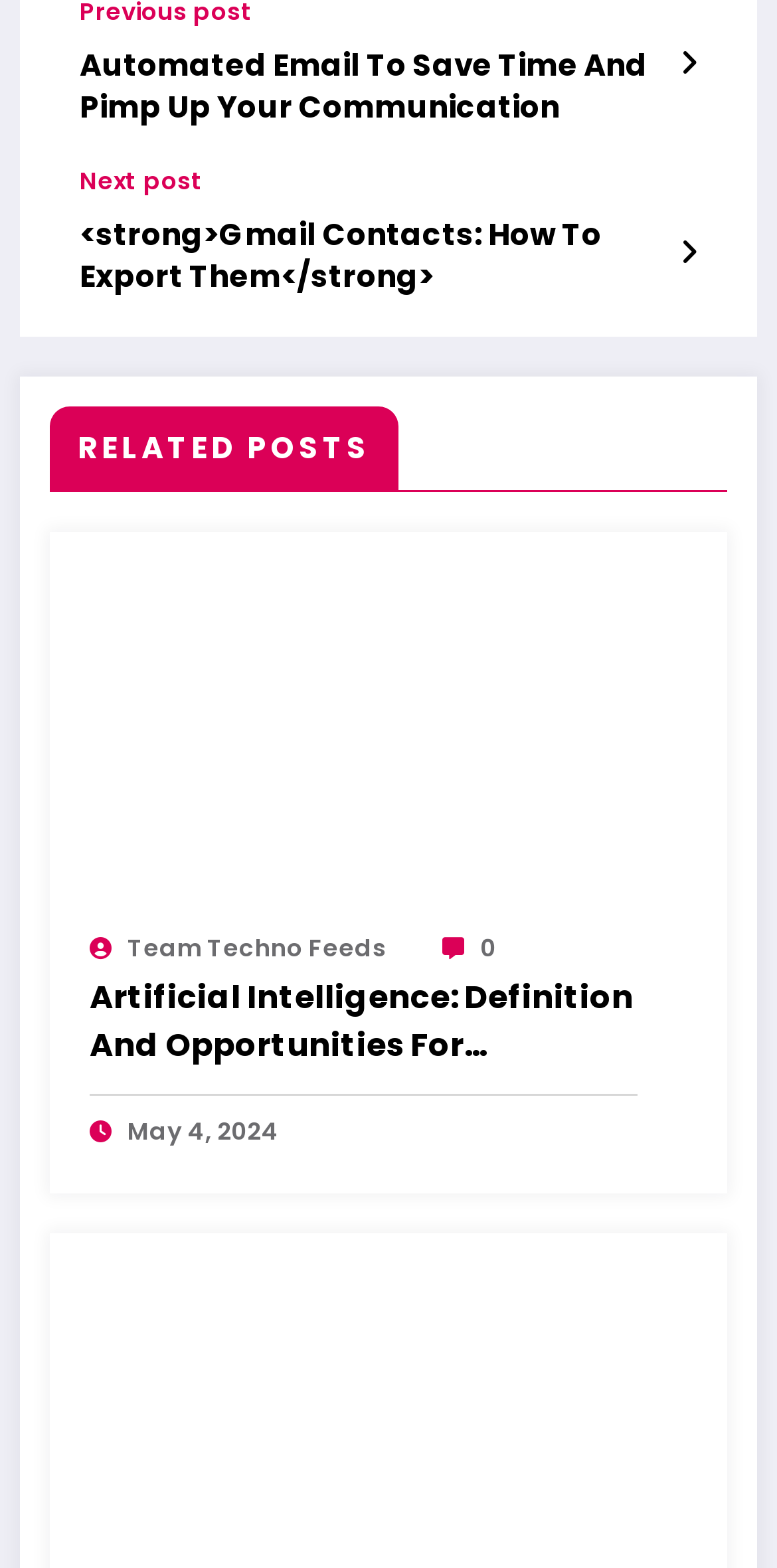Please find the bounding box coordinates of the element that needs to be clicked to perform the following instruction: "View the article about Artificial Intelligence". The bounding box coordinates should be four float numbers between 0 and 1, represented as [left, top, right, bottom].

[0.095, 0.355, 0.905, 0.583]